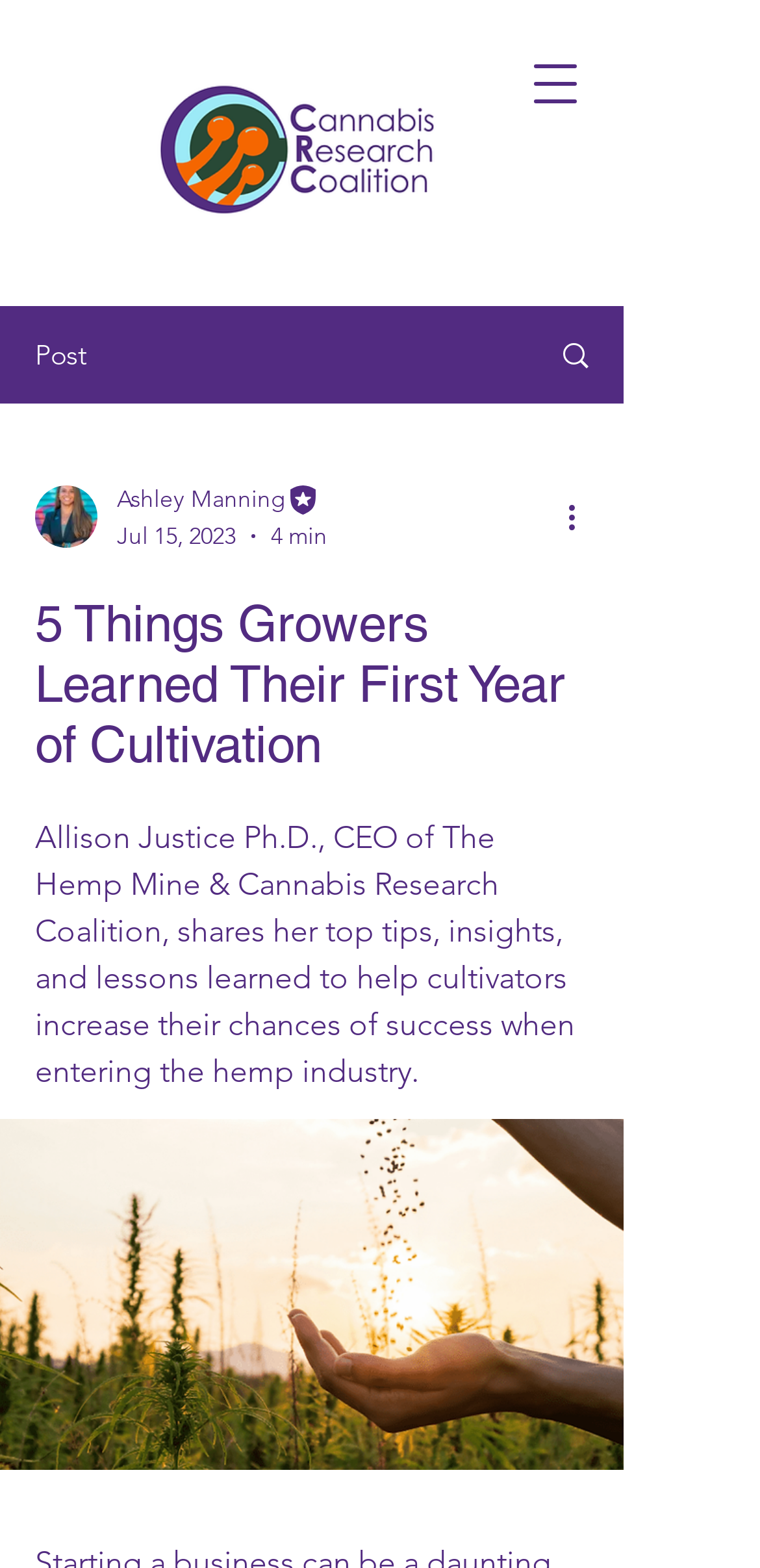Generate a thorough caption detailing the webpage content.

The webpage appears to be an article or blog post titled "5 Things Growers Learned Their First Year of Cultivation". At the top left, there is a logo of the Cannabis Research Coalition, which is an image linked to the organization's website. Next to the logo, there is a navigation menu button that, when clicked, opens a dialog box.

Below the logo and navigation menu, there is a section featuring the author of the article, Allison Justice Ph.D., CEO of The Hemp Mine & Cannabis Research Coalition. Her picture is displayed on the left, accompanied by her name and title, as well as the name of the editor, Ashley Manning. The publication date, July 15, 2023, and the estimated reading time, 4 minutes, are also shown in this section.

To the right of the author section, there is a button labeled "More actions" with an accompanying image. Below this section, the main content of the article begins with a heading that matches the title of the webpage. The article's introduction is a summary of what the reader can expect to learn from the article, which is about Allison Justice sharing her top tips and insights to help cultivators succeed in the hemp industry.

At the very bottom of the page, there is a button that spans almost the entire width of the page, but its purpose is unclear.